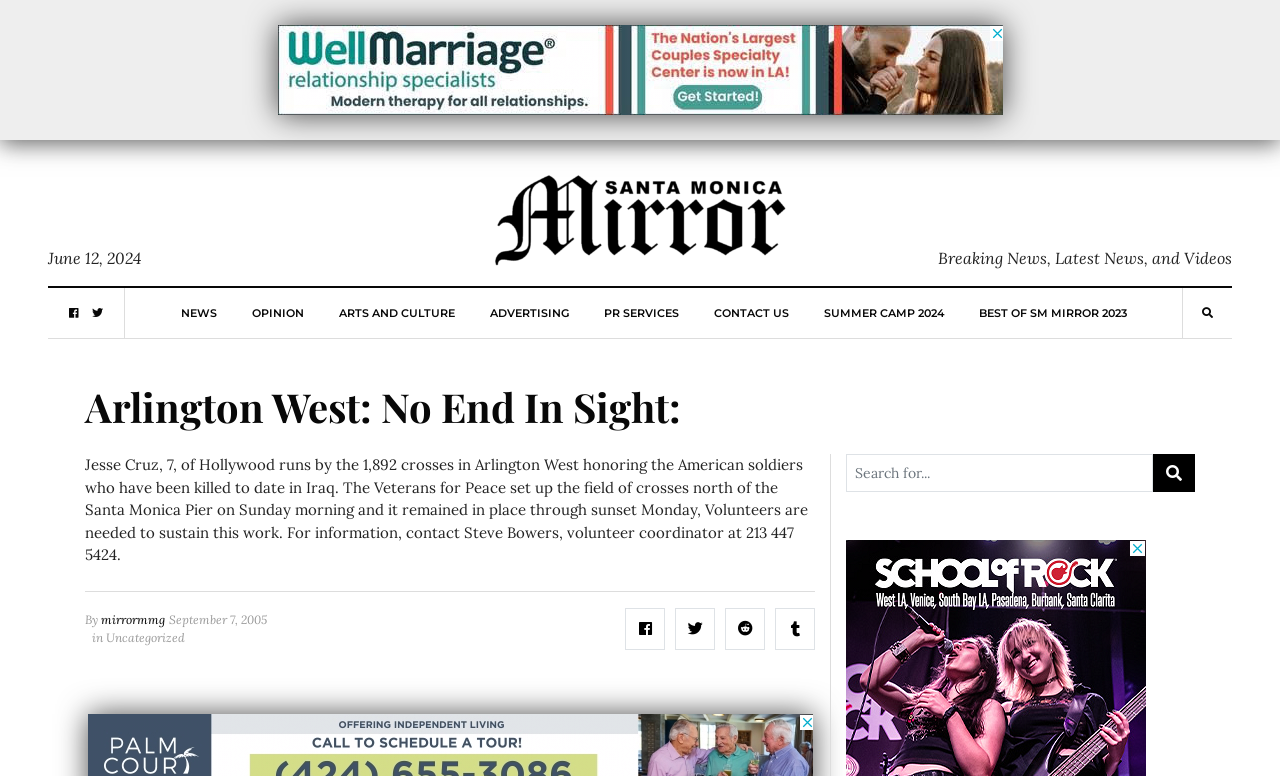Please specify the bounding box coordinates of the clickable section necessary to execute the following command: "Read the article by mirrormmg".

[0.079, 0.788, 0.129, 0.807]